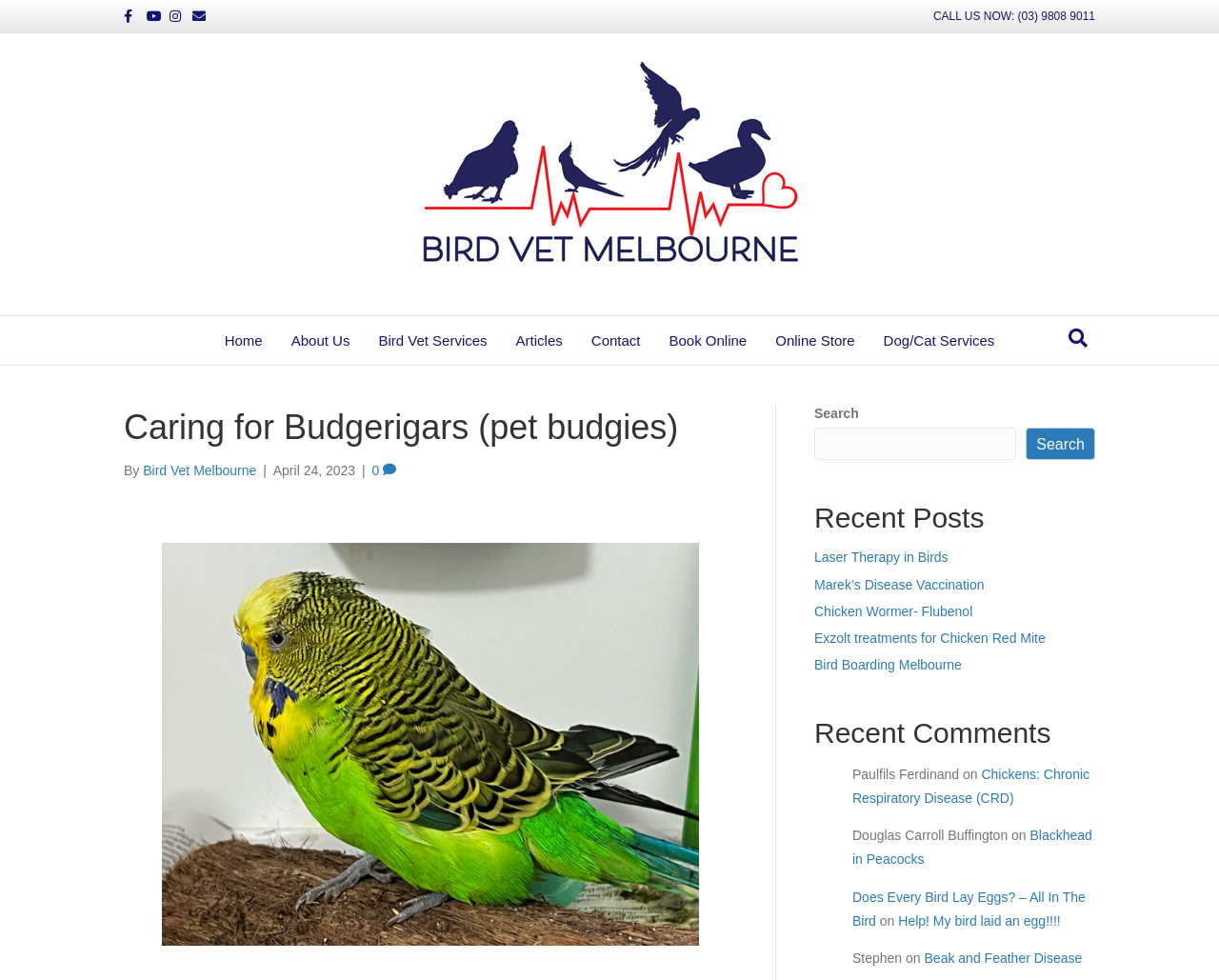What is the name of the veterinary service?
Please give a detailed and elaborate explanation in response to the question.

The name of the veterinary service is located at the top left corner of the webpage, inside a link element with the label 'Bird Vet Melbourne'.